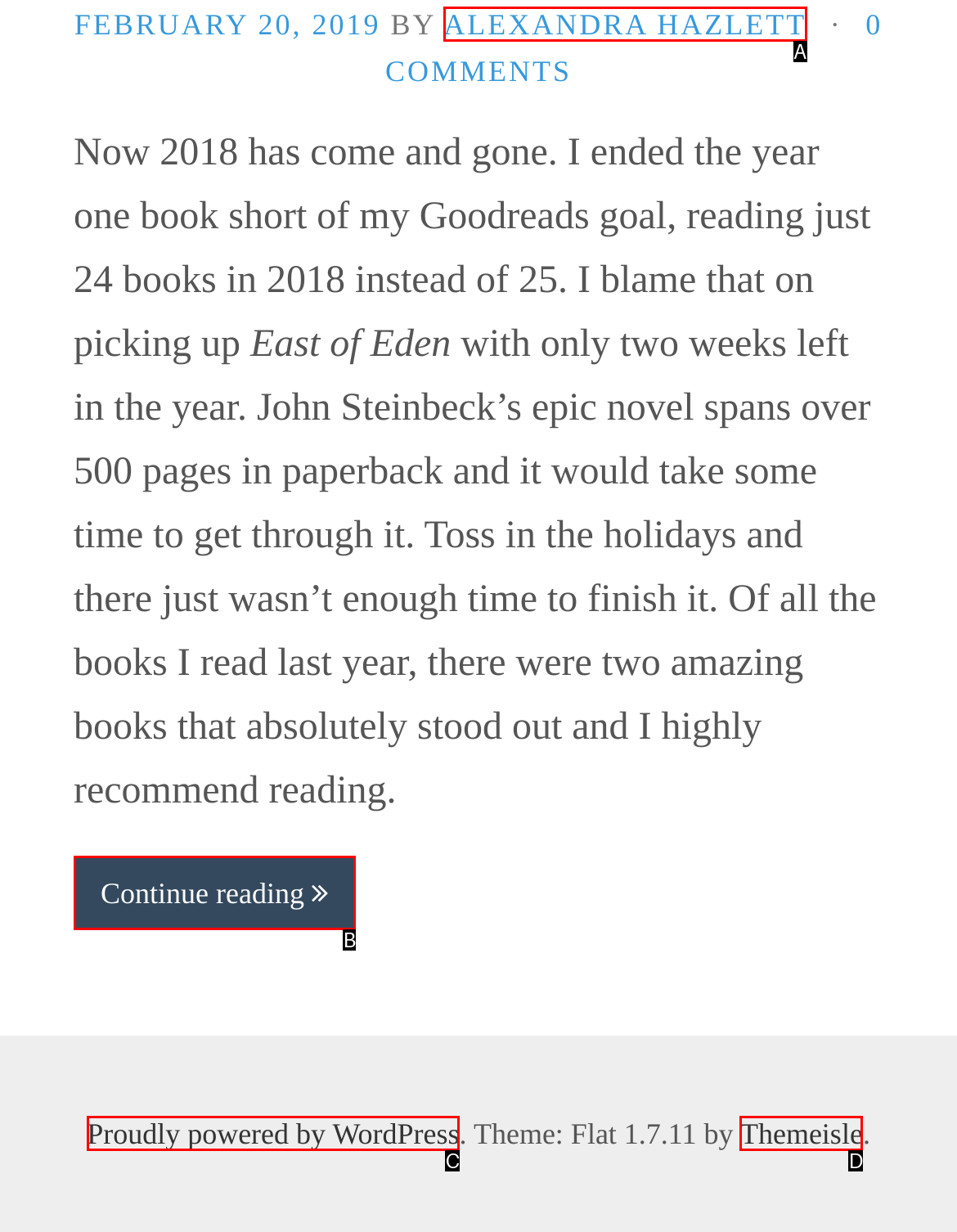Looking at the description: Themeisle, identify which option is the best match and respond directly with the letter of that option.

D